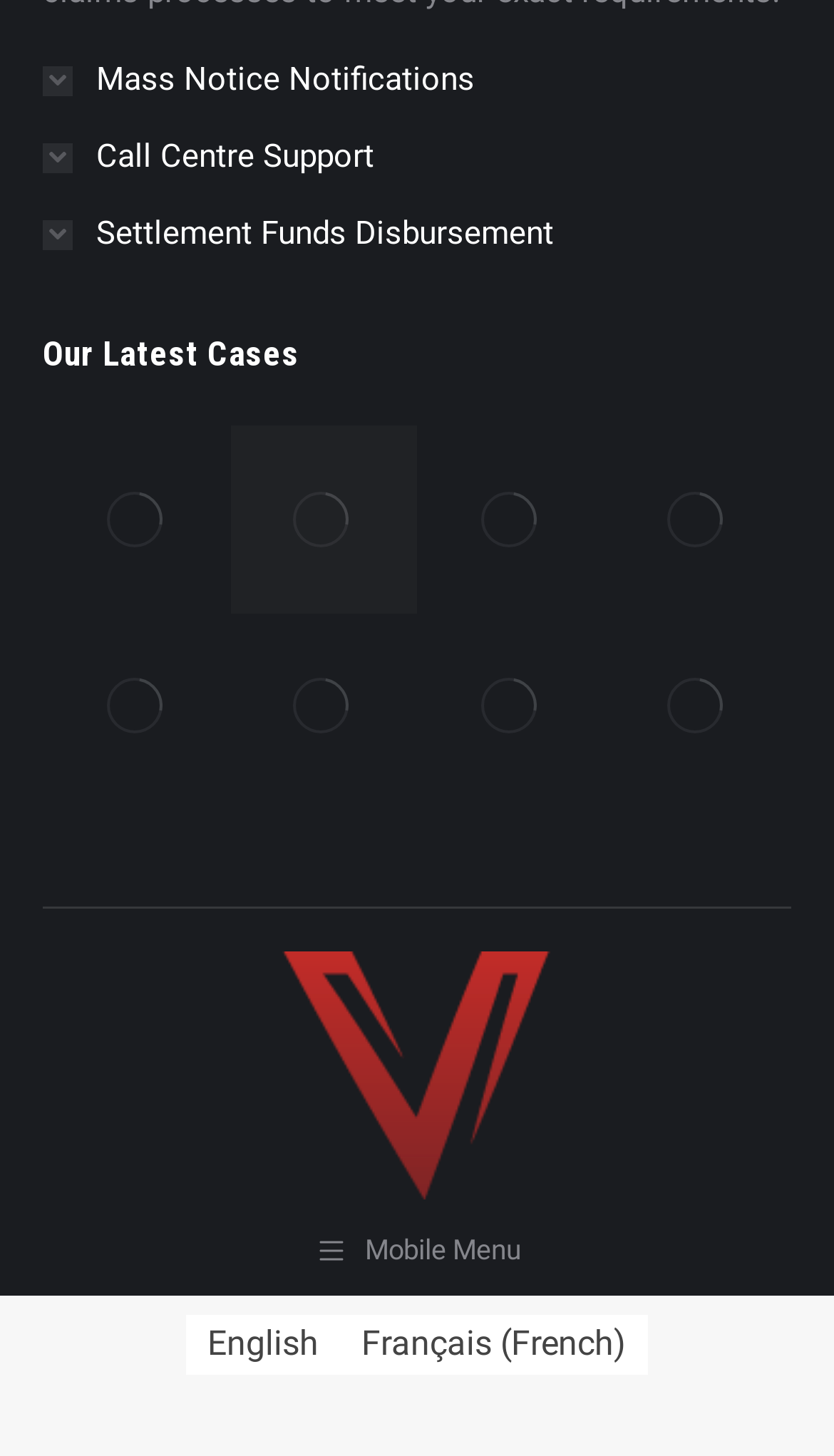Find the bounding box coordinates of the clickable region needed to perform the following instruction: "Click on Mass Notice Notifications". The coordinates should be provided as four float numbers between 0 and 1, i.e., [left, top, right, bottom].

[0.051, 0.036, 0.569, 0.075]